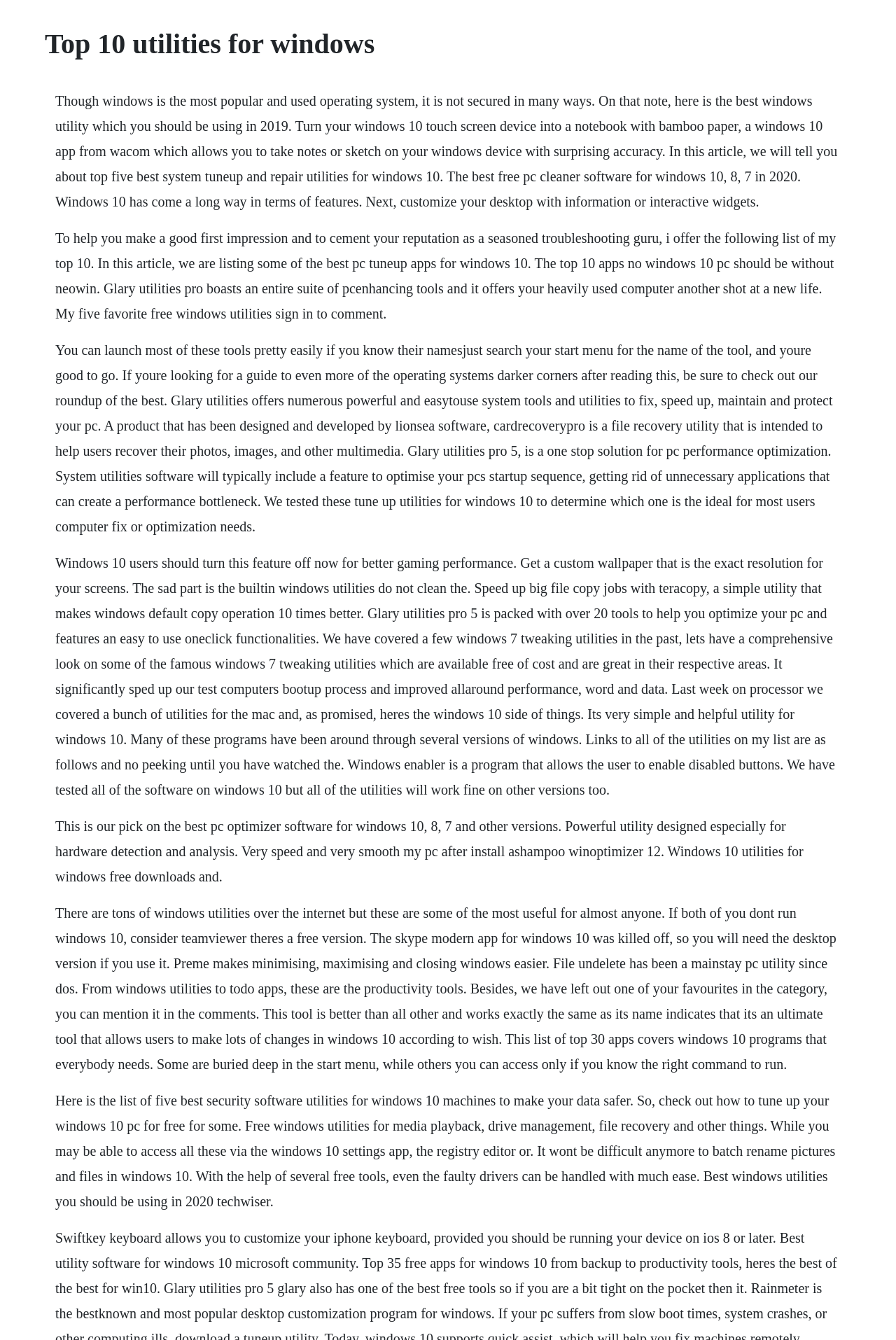Describe the webpage in detail, including text, images, and layout.

The webpage is about the top 10 utilities for Windows, focusing on system tuneup and repair utilities for Windows 10. At the top of the page, there is a heading with the title "Top 10 utilities for Windows". 

Below the heading, there are five paragraphs of text that provide an introduction to the article, explaining the importance of using utilities to secure and optimize Windows operating systems. The text also mentions that the article will cover the top five best system tuneup and repair utilities for Windows 10.

The rest of the page is filled with a long passage of text that lists and describes various Windows utilities, including Glary Utilities Pro, CardRecoveryPro, and Ashampoo WinOptimizer 12. The text explains the features and benefits of each utility, such as optimizing PC performance, recovering files, and customizing desktops. There are also mentions of other utilities that can be used for tasks like batch renaming files, handling faulty drivers, and improving gaming performance.

Throughout the page, there are no images or other UI elements besides the text. The text is densely packed, with no clear separation between sections or topics. Overall, the page appears to be a comprehensive guide to Windows utilities, providing detailed information and recommendations for users.